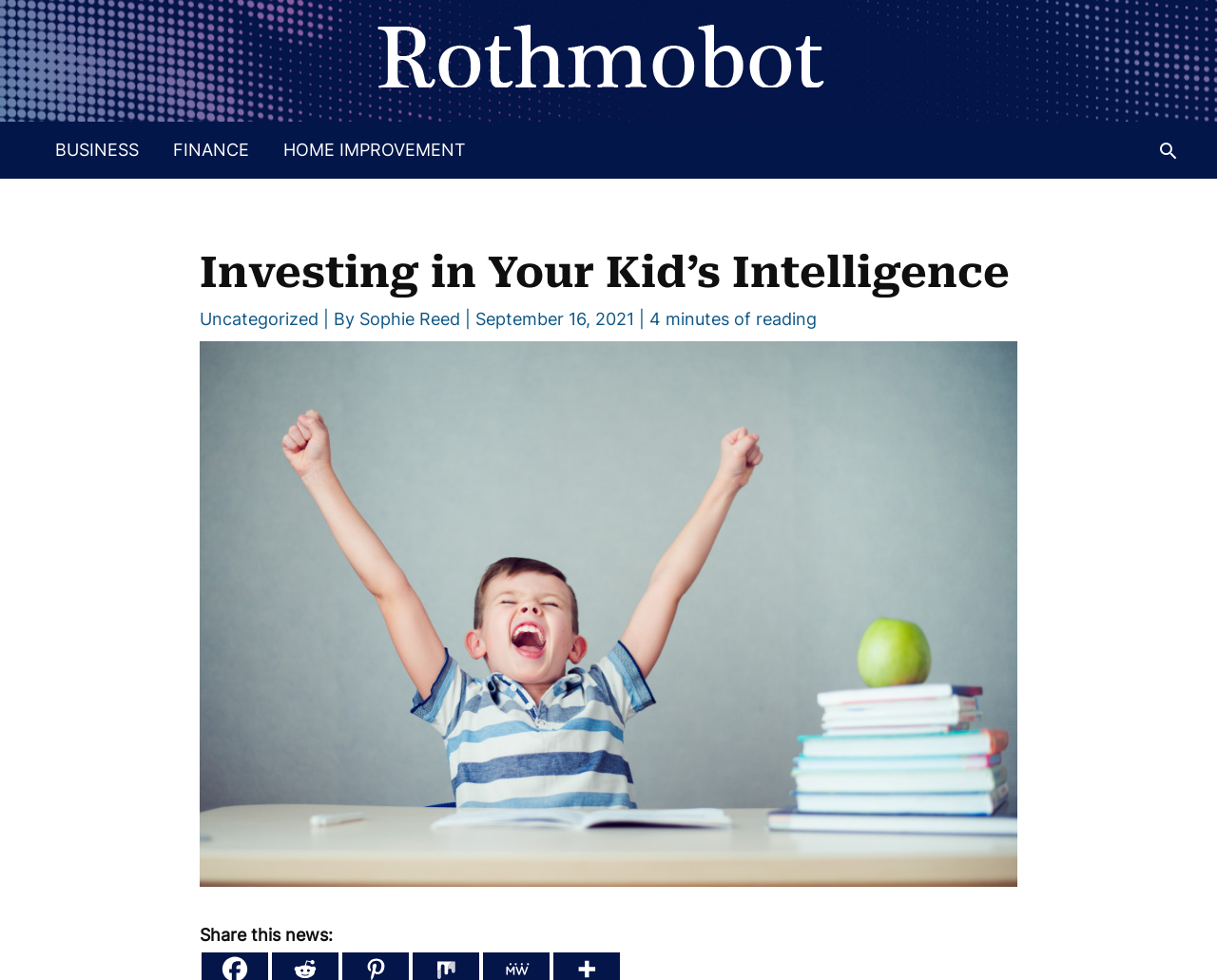Determine and generate the text content of the webpage's headline.

Investing in Your Kid’s Intelligence